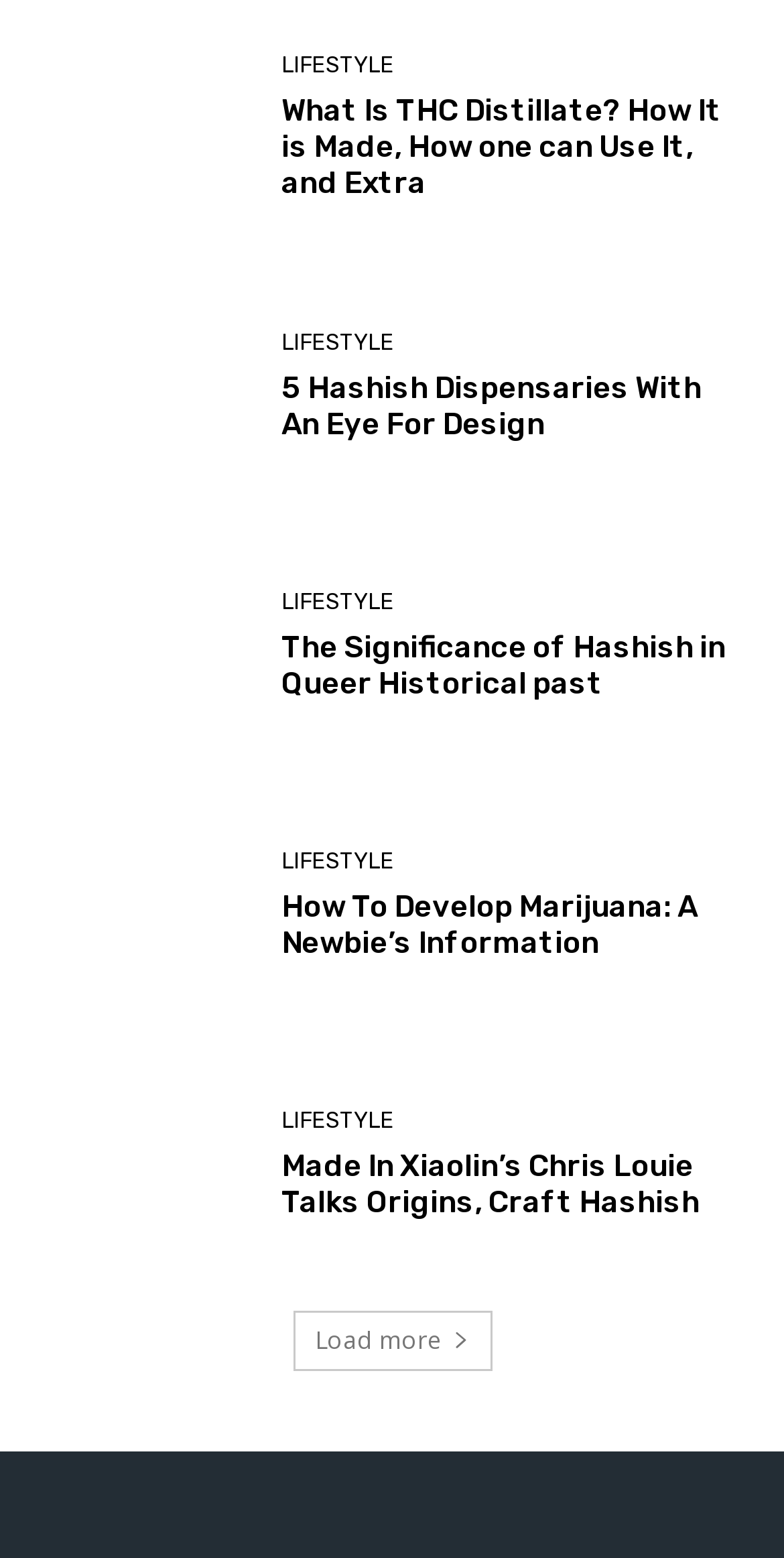Identify the bounding box coordinates for the UI element described as follows: "Lifestyle". Ensure the coordinates are four float numbers between 0 and 1, formatted as [left, top, right, bottom].

[0.359, 0.379, 0.503, 0.393]